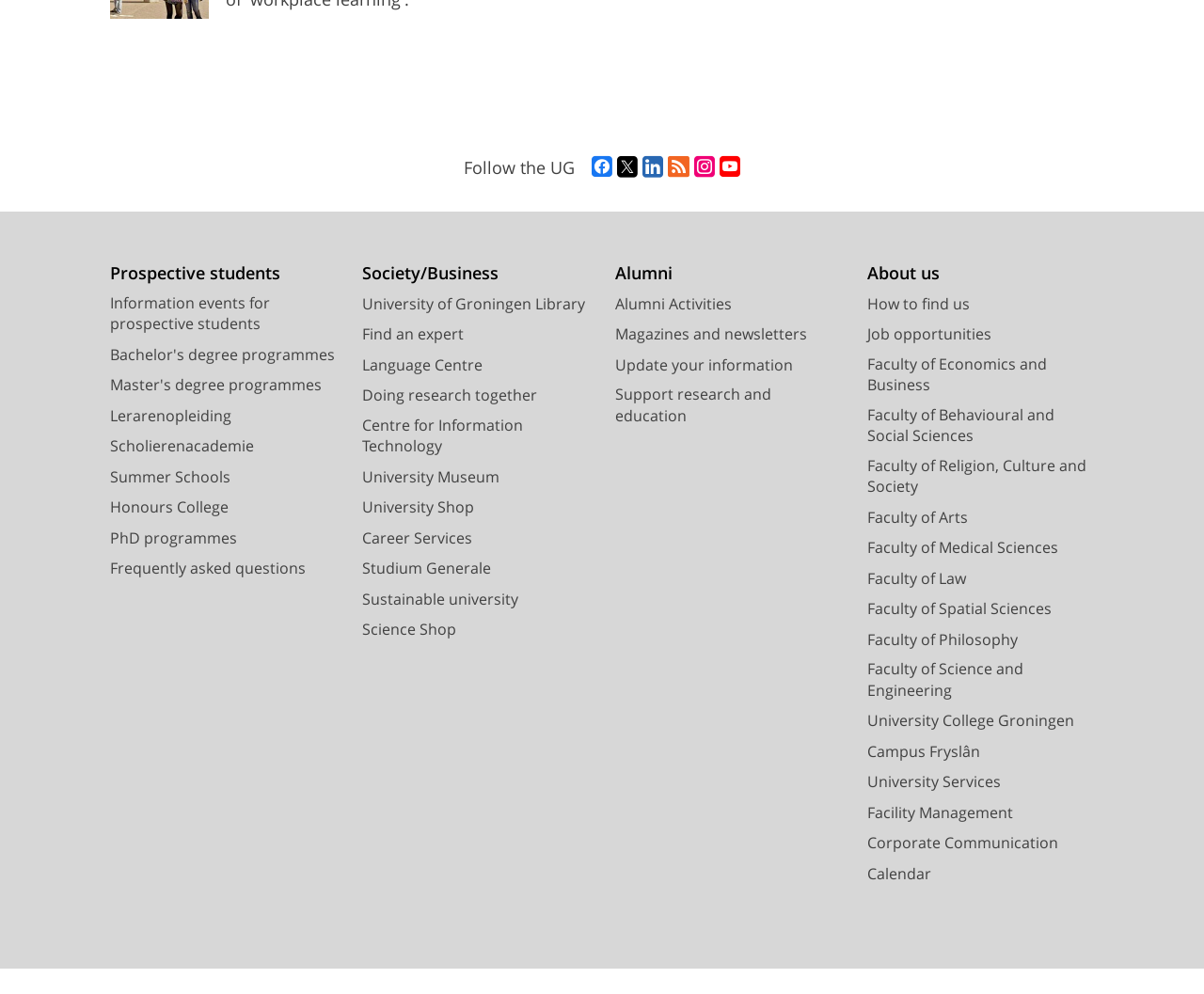How many social media links are available?
Based on the screenshot, respond with a single word or phrase.

6